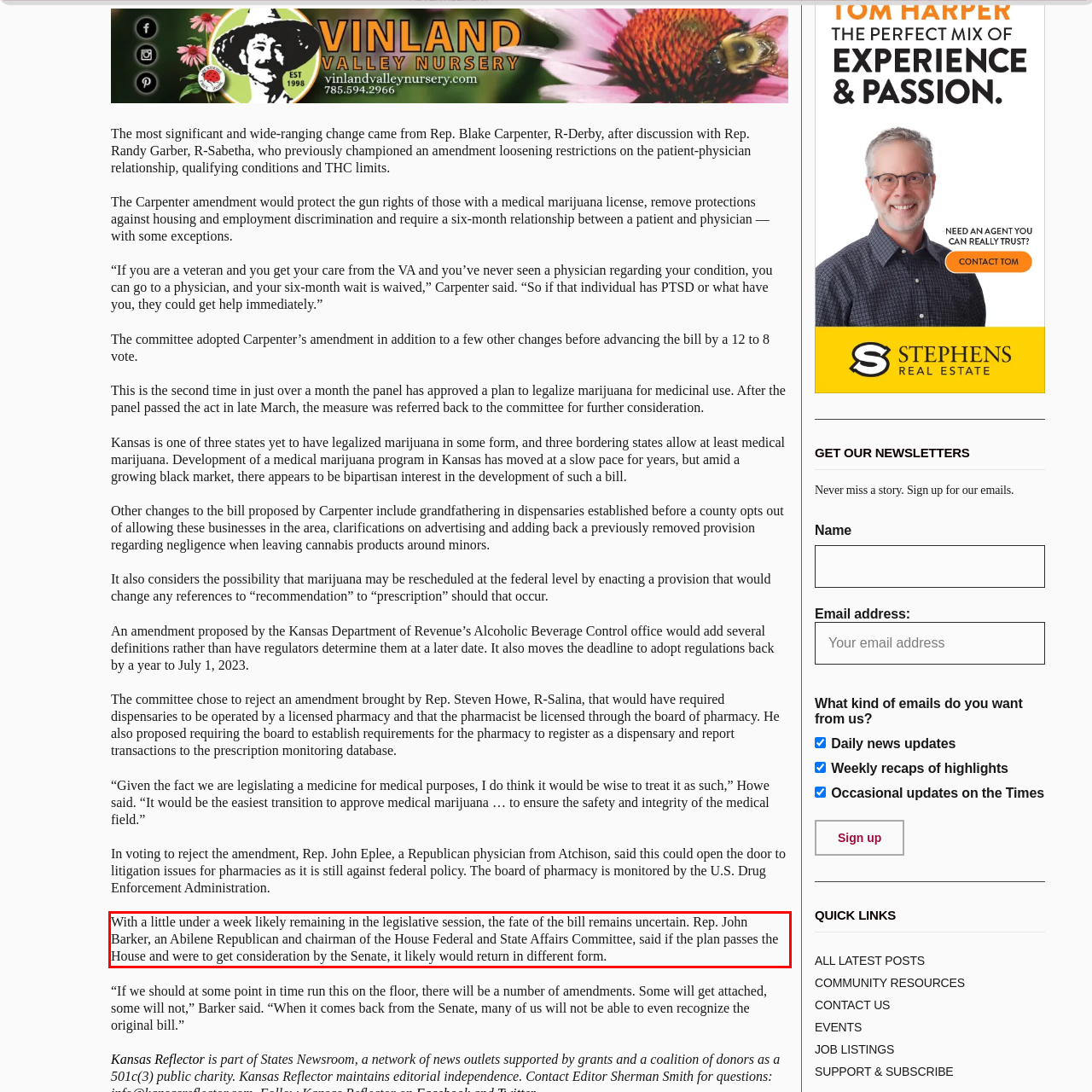Please perform OCR on the text content within the red bounding box that is highlighted in the provided webpage screenshot.

With a little under a week likely remaining in the legislative session, the fate of the bill remains uncertain. Rep. John Barker, an Abilene Republican and chairman of the House Federal and State Affairs Committee, said if the plan passes the House and were to get consideration by the Senate, it likely would return in different form.